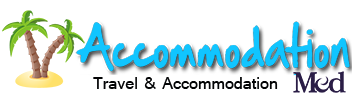Answer briefly with one word or phrase:
What services are offered by Accommodation Med?

Travel & Accommodation